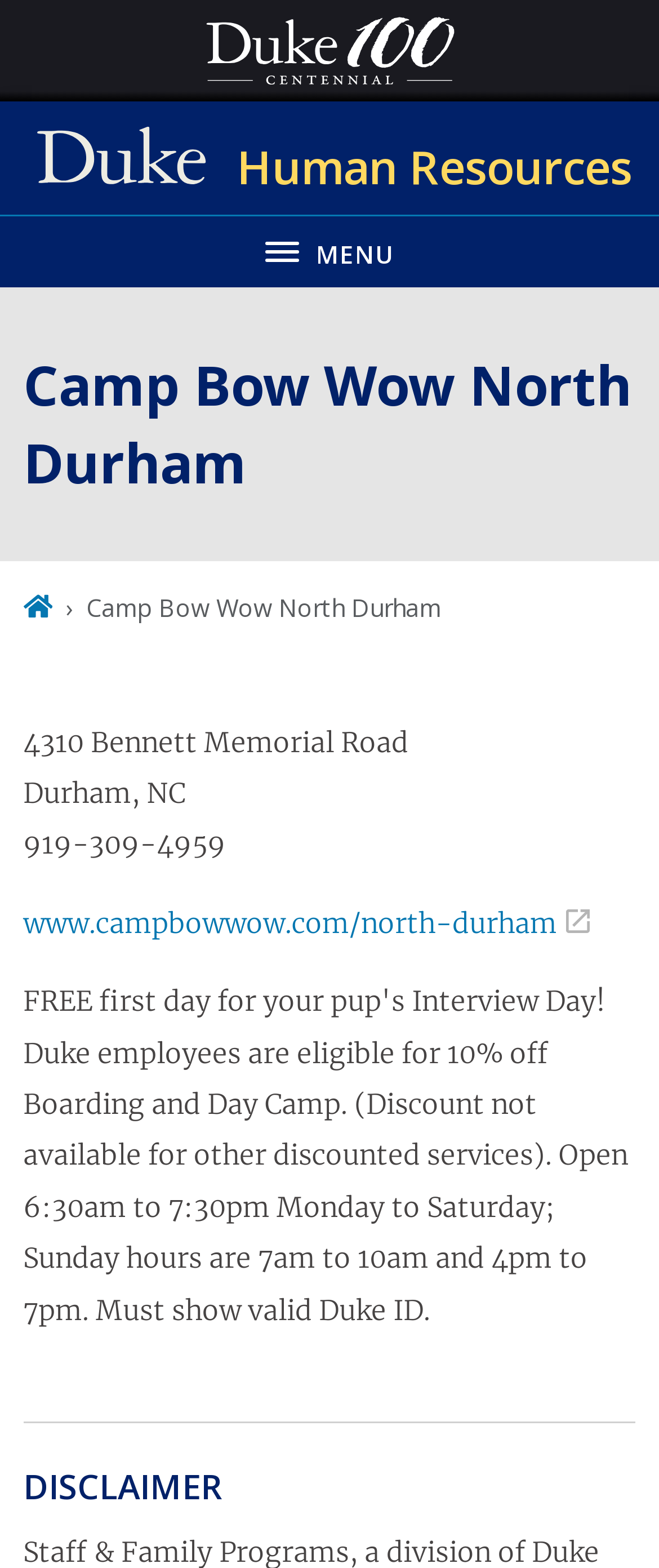Ascertain the bounding box coordinates for the UI element detailed here: "MenuClose". The coordinates should be provided as [left, top, right, bottom] with each value being a float between 0 and 1.

[0.0, 0.136, 1.0, 0.183]